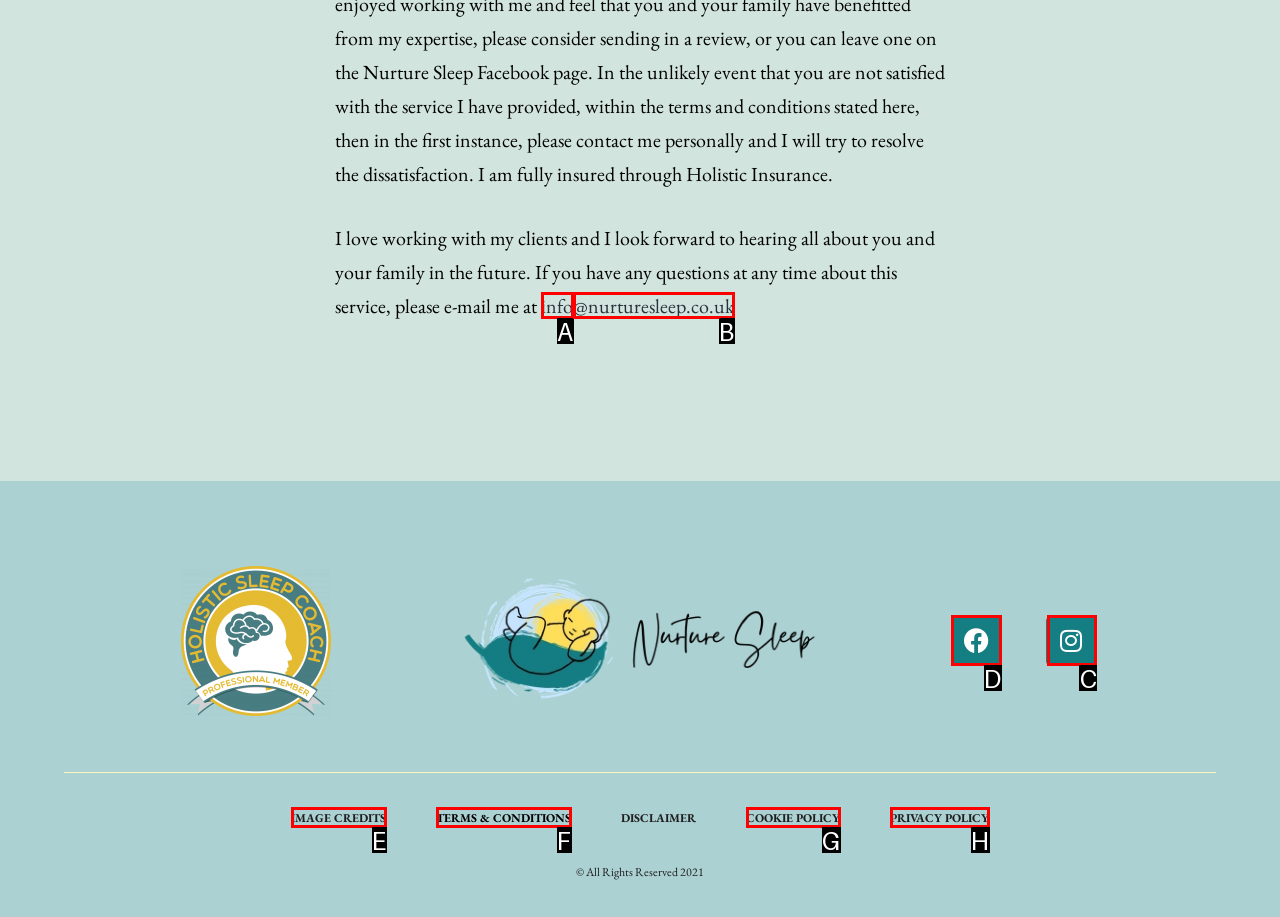Identify the correct lettered option to click in order to perform this task: go to Instagram. Respond with the letter.

C